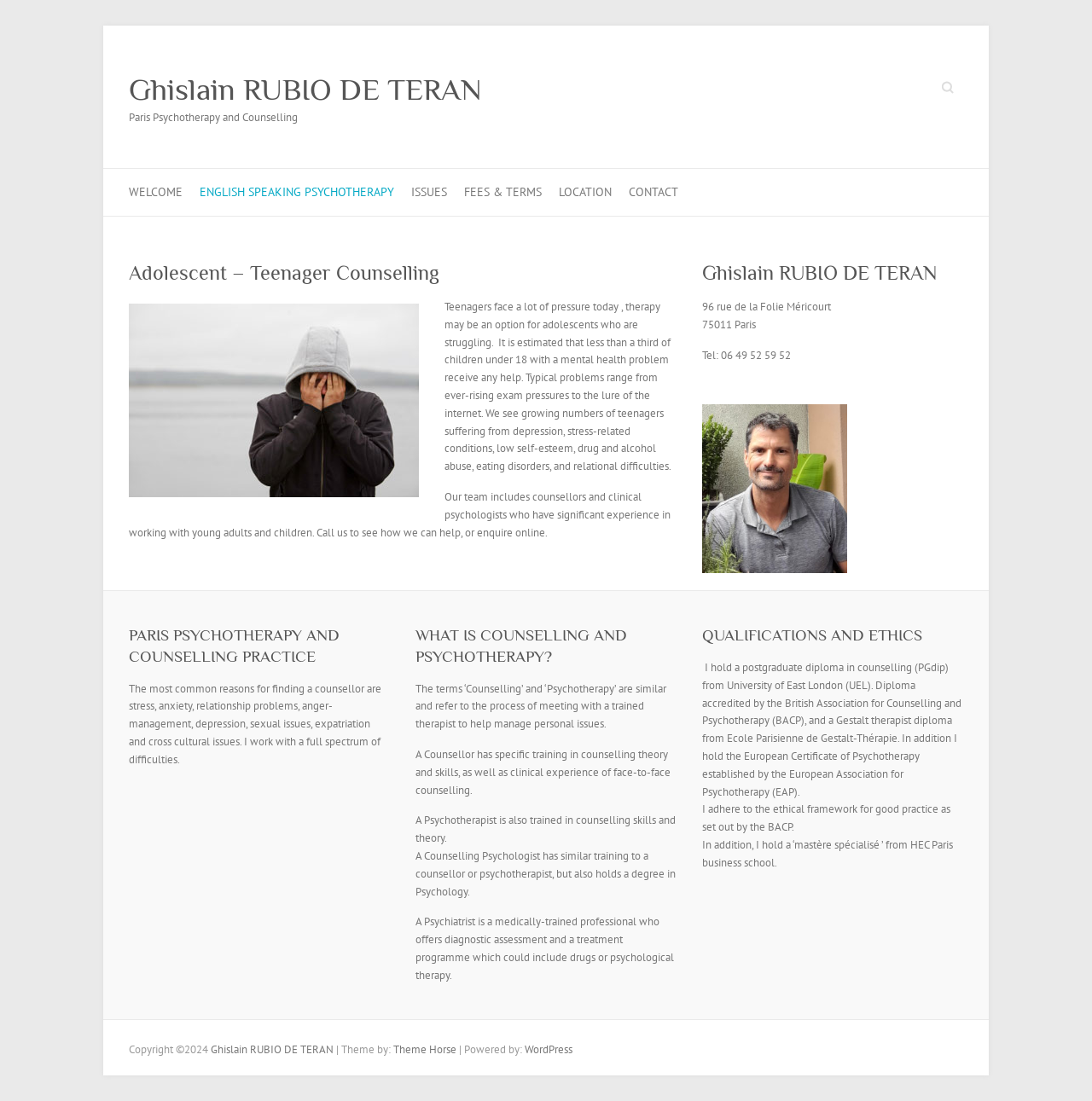What is the name of the psychotherapy and counselling practice?
Provide a short answer using one word or a brief phrase based on the image.

Paris Psychotherapy and Counselling